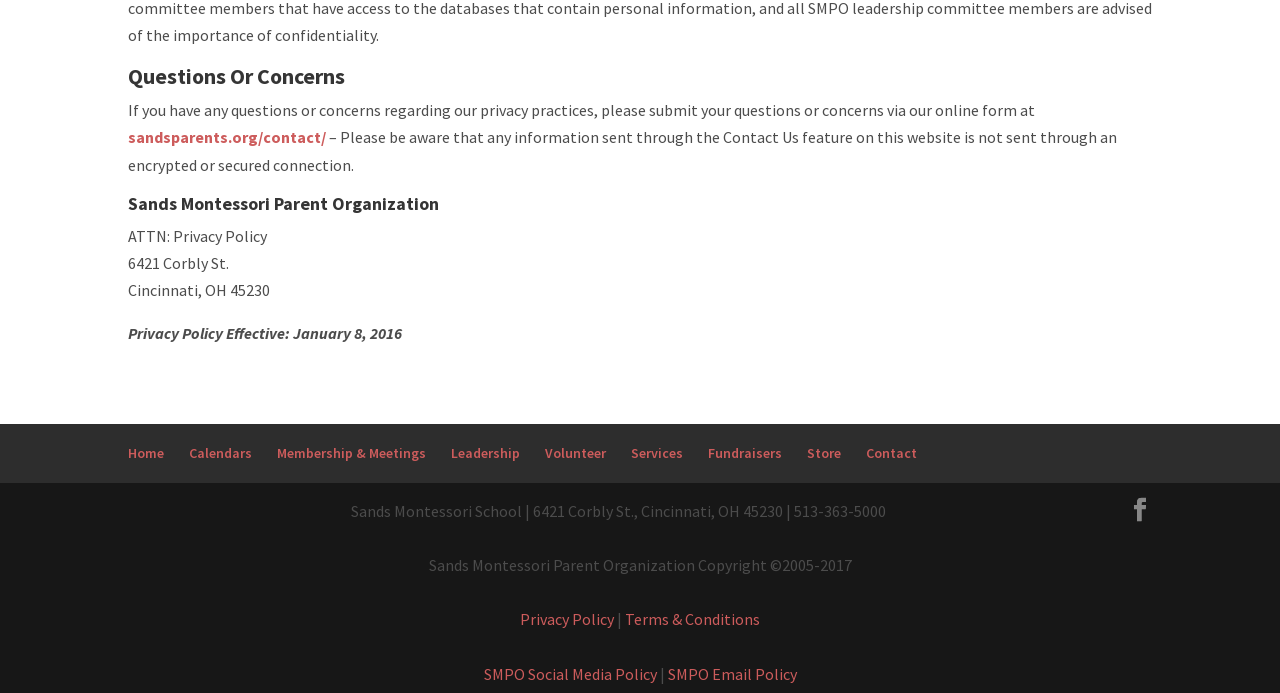Provide a brief response in the form of a single word or phrase:
What is the name of the organization?

Sands Montessori Parent Organization